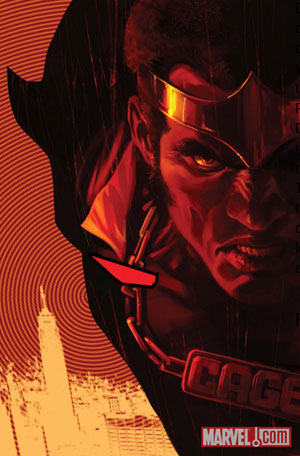Detail everything you observe in the image.

The image depicts the striking cover art for "Daredevil Cage Match #1," showcasing the character Luke Cage in a fierce and confrontational pose. Set against a bold orange backdrop, Cage's intense expression and powerful physique convey a sense of determination and strength. The iconic chain around his neck adds a distinctive element to his superhero persona. In the background, a silhouette of a city skyline subtly hints at the urban environment that often serves as the battleground for superhero conflicts. This cover art encapsulates the thrilling essence of the comic, suggesting action and drama where heroes collide in epic confrontations. The comic is published by Marvel Comics, showcasing the collaboration of talented creators including writer Anthony Johnston and artist Sean Chen.